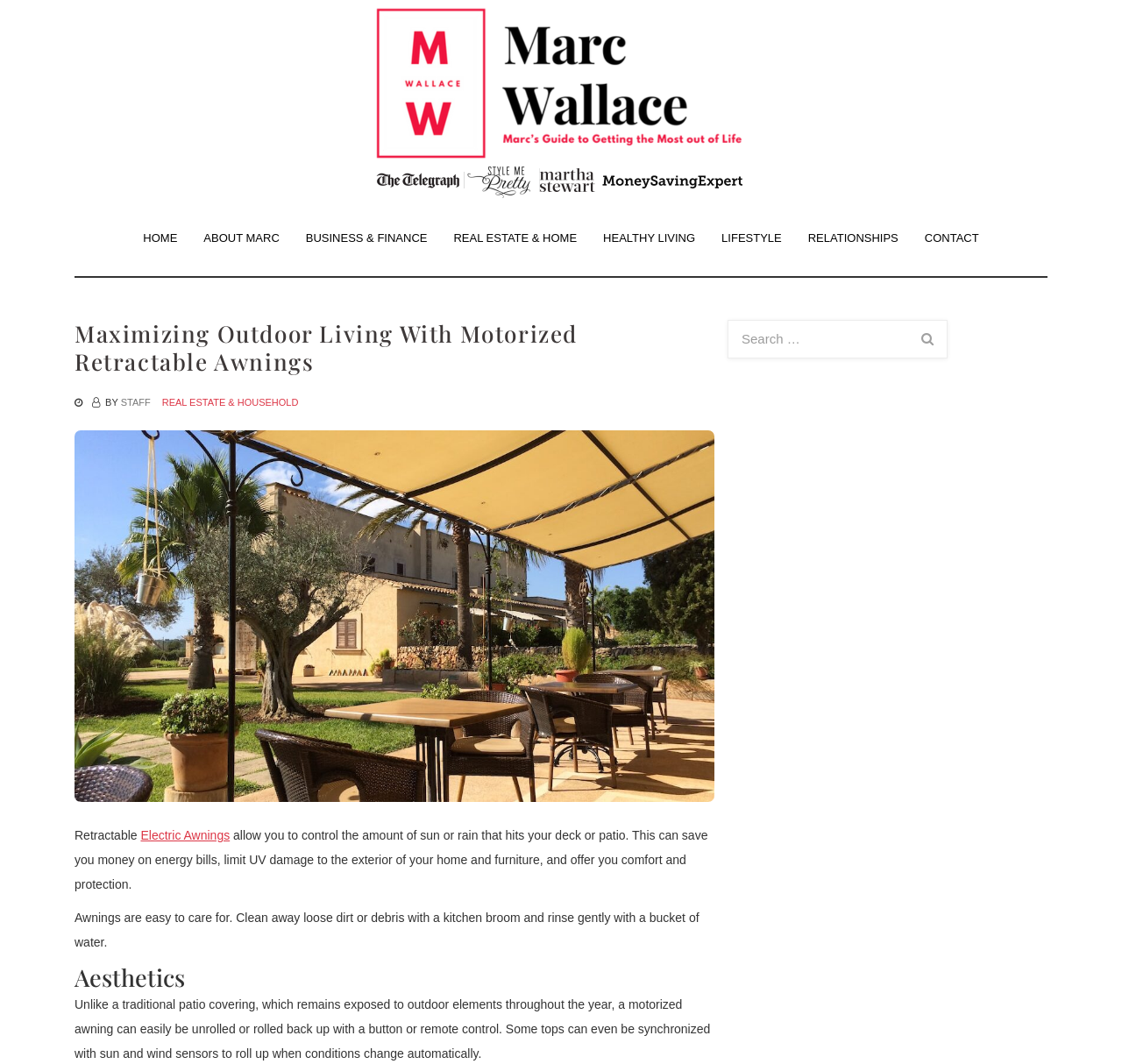Please extract the primary headline from the webpage.

Marc Wallace's Blog